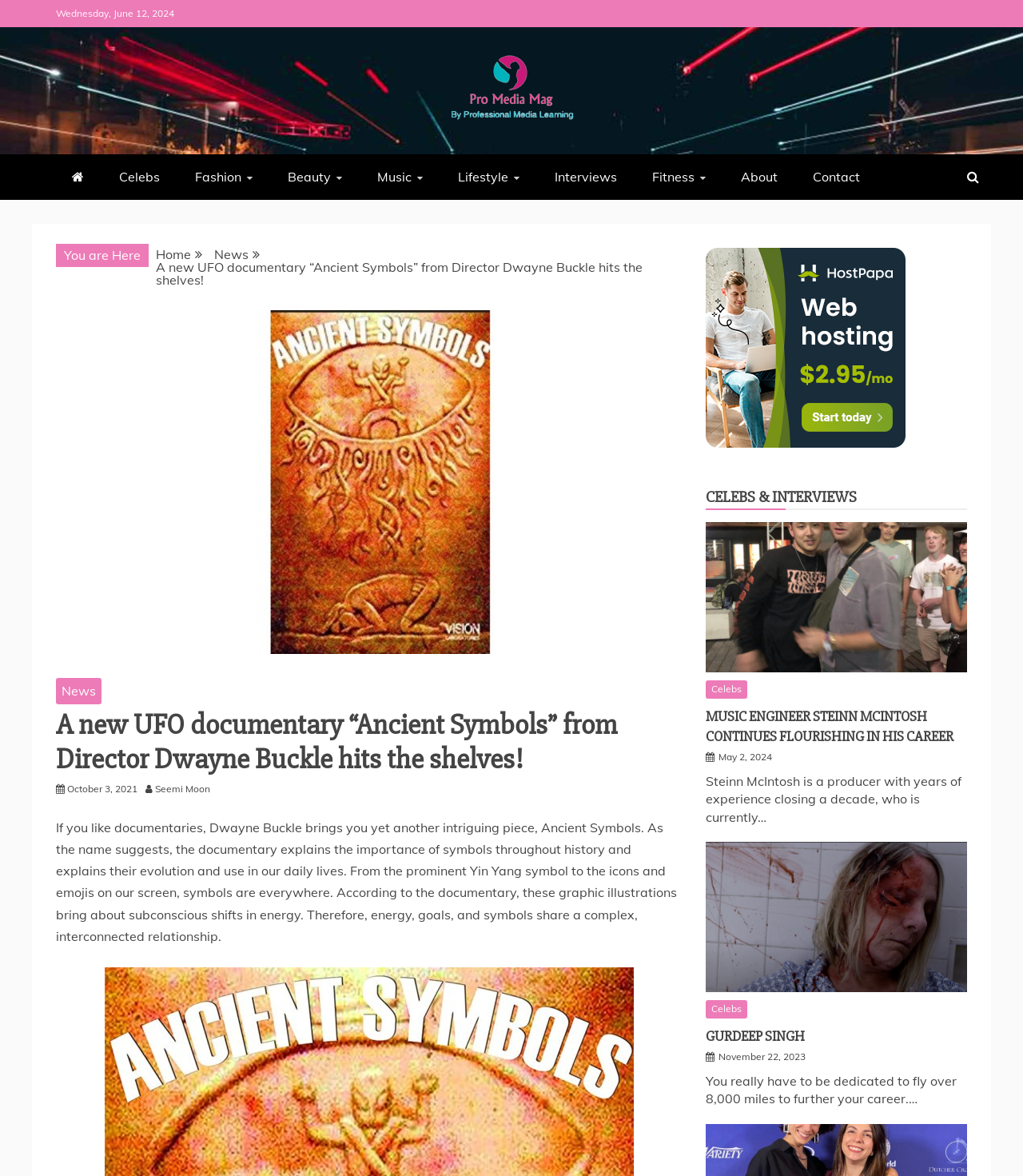Identify and provide the text content of the webpage's primary headline.

A new UFO documentary “Ancient Symbols” from Director Dwayne Buckle hits the shelves!